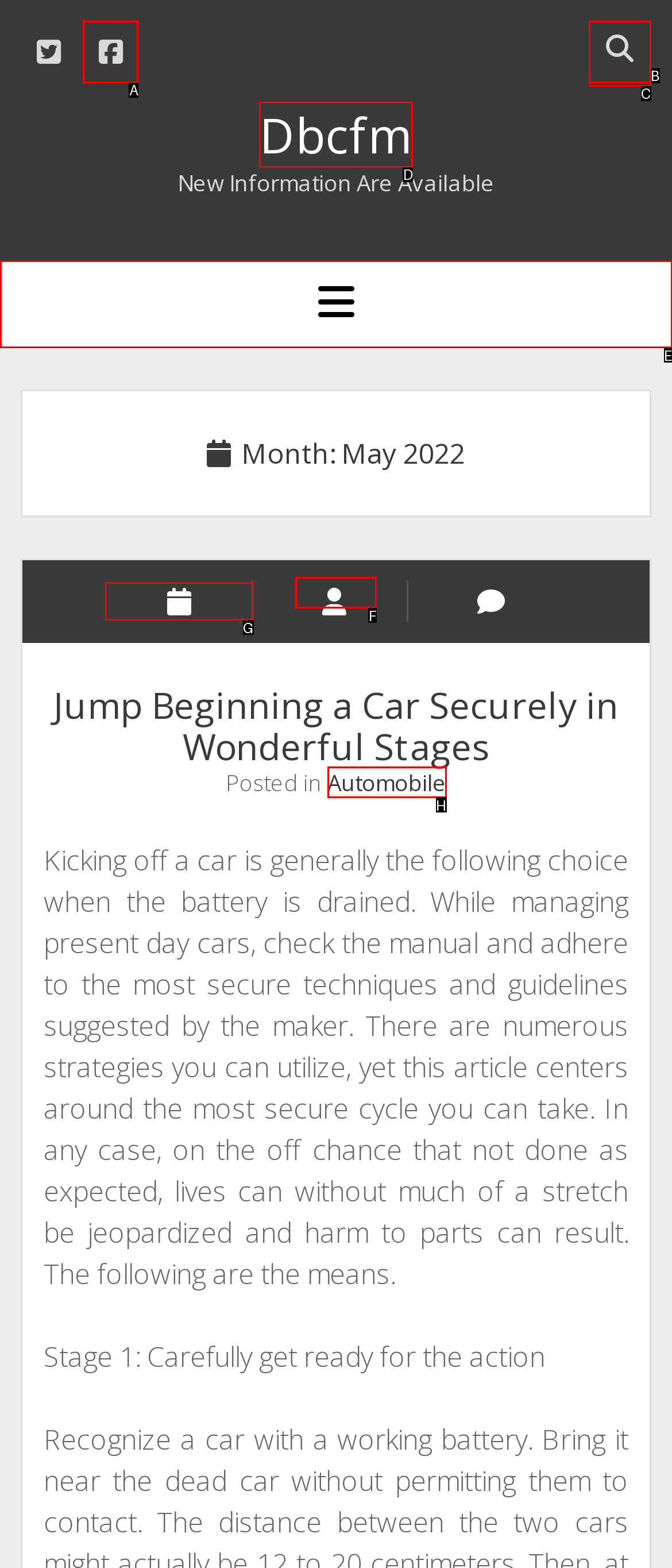Identify the correct UI element to click to follow this instruction: Open the menu
Respond with the letter of the appropriate choice from the displayed options.

E